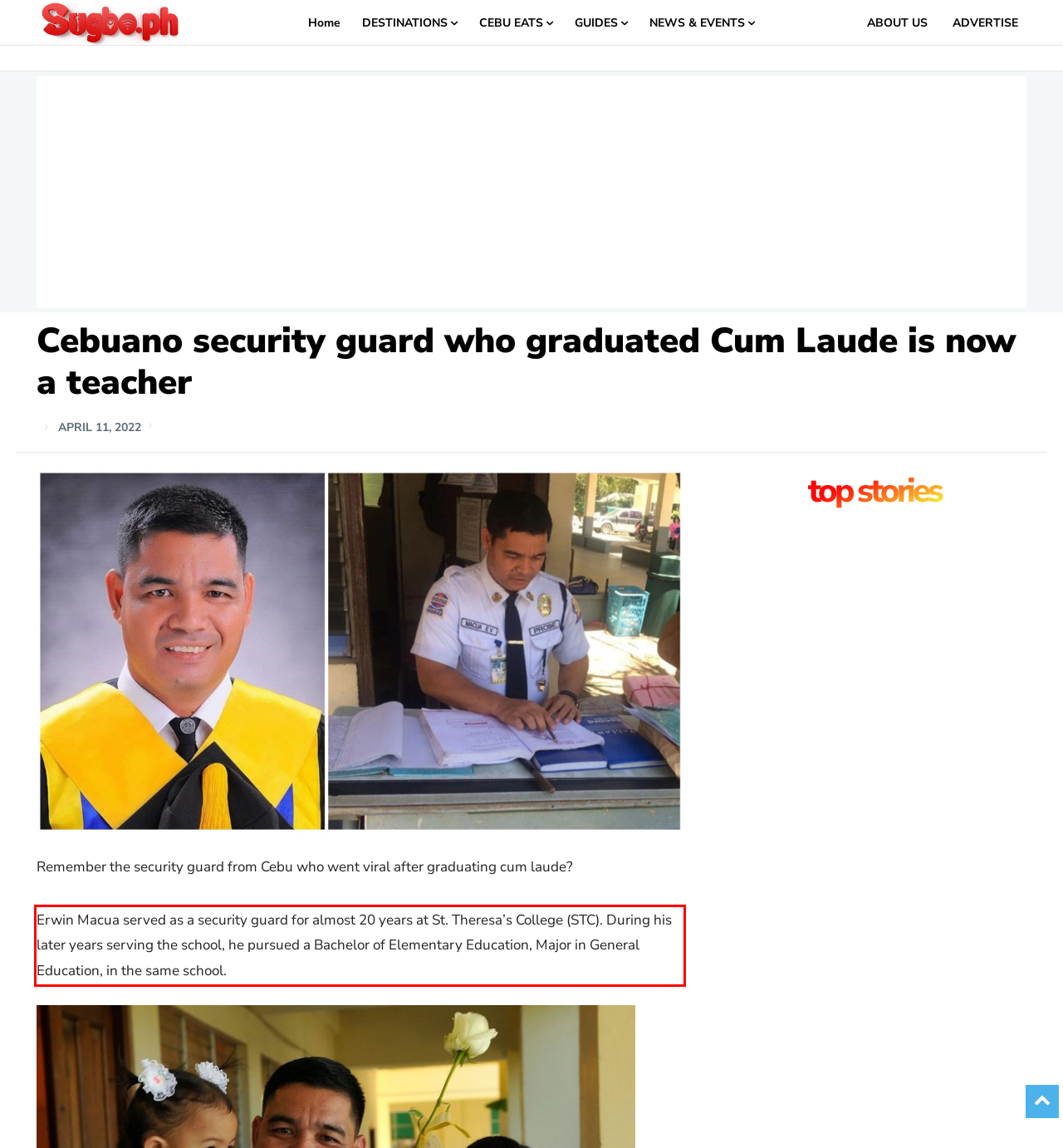Examine the screenshot of the webpage, locate the red bounding box, and generate the text contained within it.

Erwin Macua served as a security guard for almost 20 years at St. Theresa’s College (STC). During his later years serving the school, he pursued a Bachelor of Elementary Education, Major in General Education, in the same school.